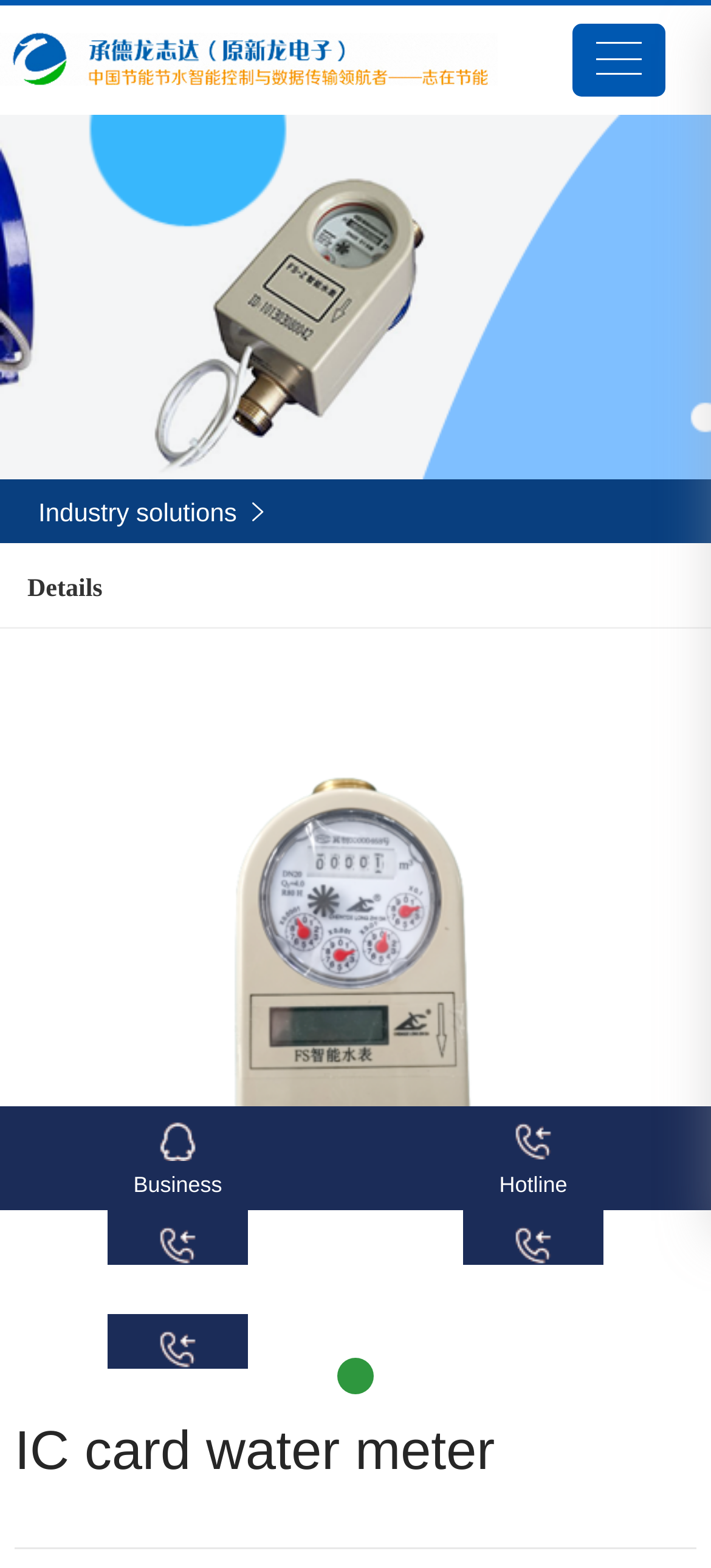Give a one-word or short-phrase answer to the following question: 
What type of product is being showcased?

IC card water meter